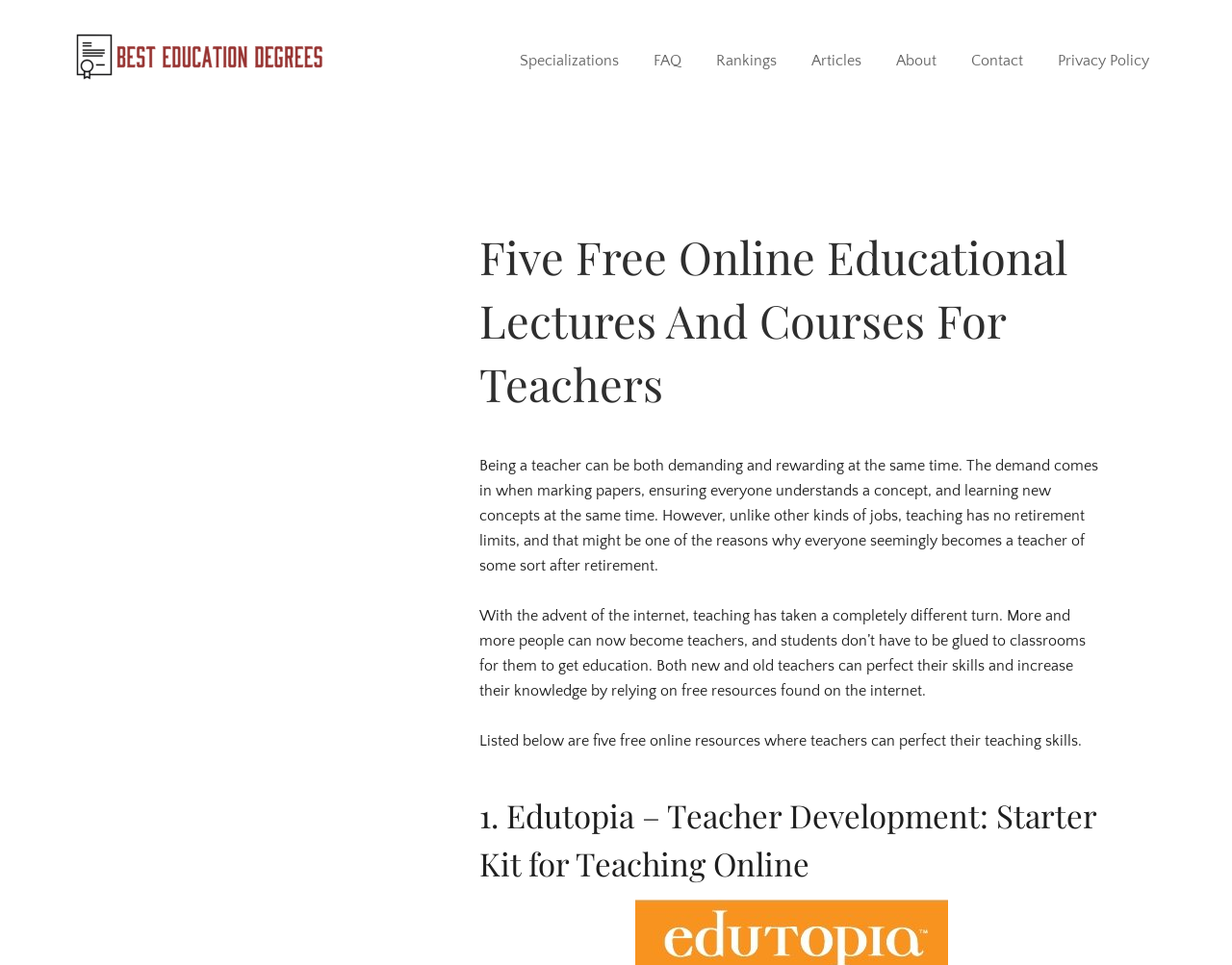Determine the bounding box coordinates of the region I should click to achieve the following instruction: "click on the 'Best Education Degrees' link". Ensure the bounding box coordinates are four float numbers between 0 and 1, i.e., [left, top, right, bottom].

[0.055, 0.026, 0.264, 0.091]